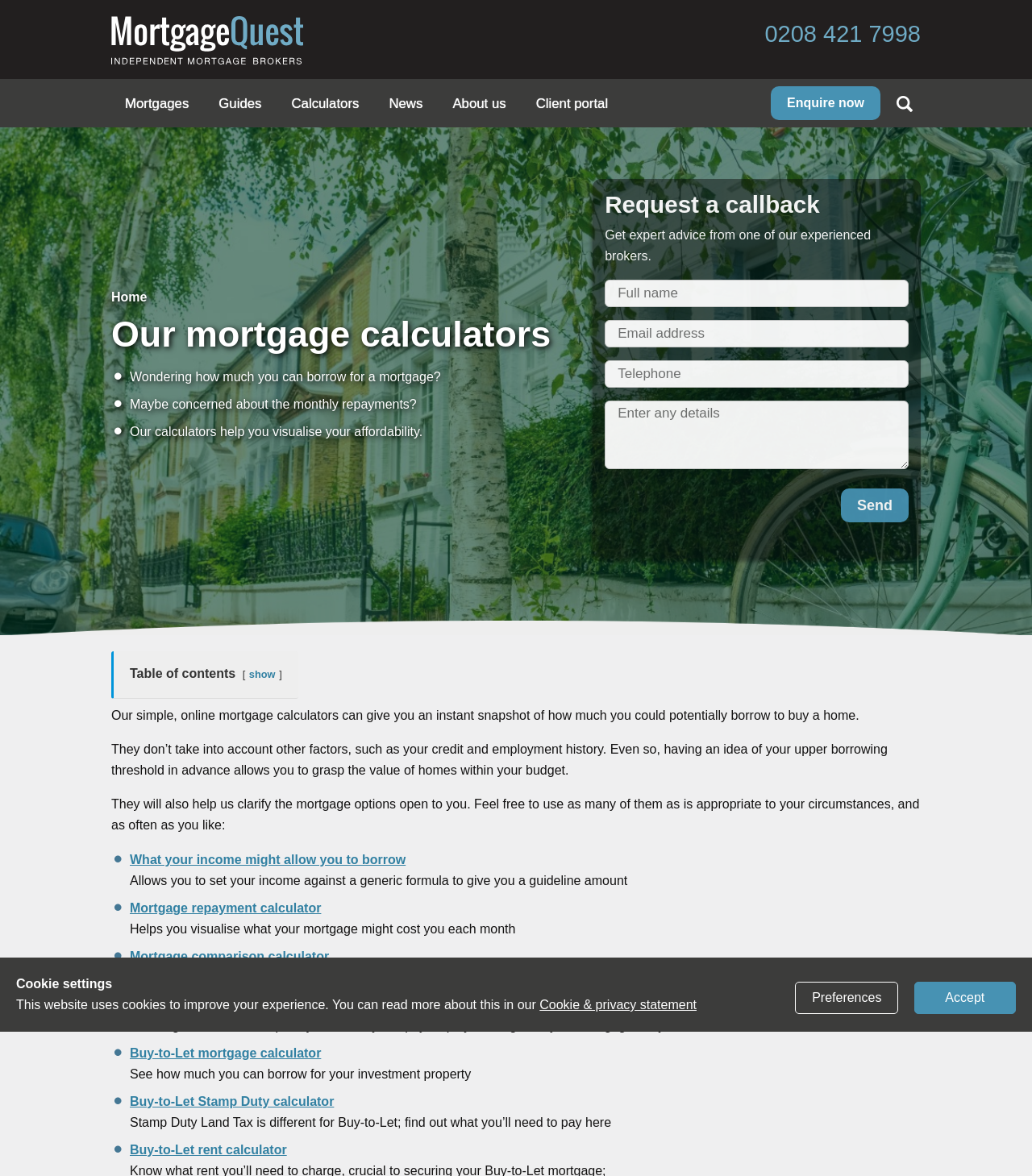What is the difference between the 'Mortgage repayment calculator' and the 'Mortgage comparison calculator'?
Kindly give a detailed and elaborate answer to the question.

The 'Mortgage repayment calculator' is described as helping users 'visualise what your mortgage might cost you each month', implying that it shows the monthly repayment amount. In contrast, the 'Mortgage comparison calculator' is described as allowing users to 'take advantage of our independence and compare mortgages from all lenders', suggesting that it compares different mortgage options.